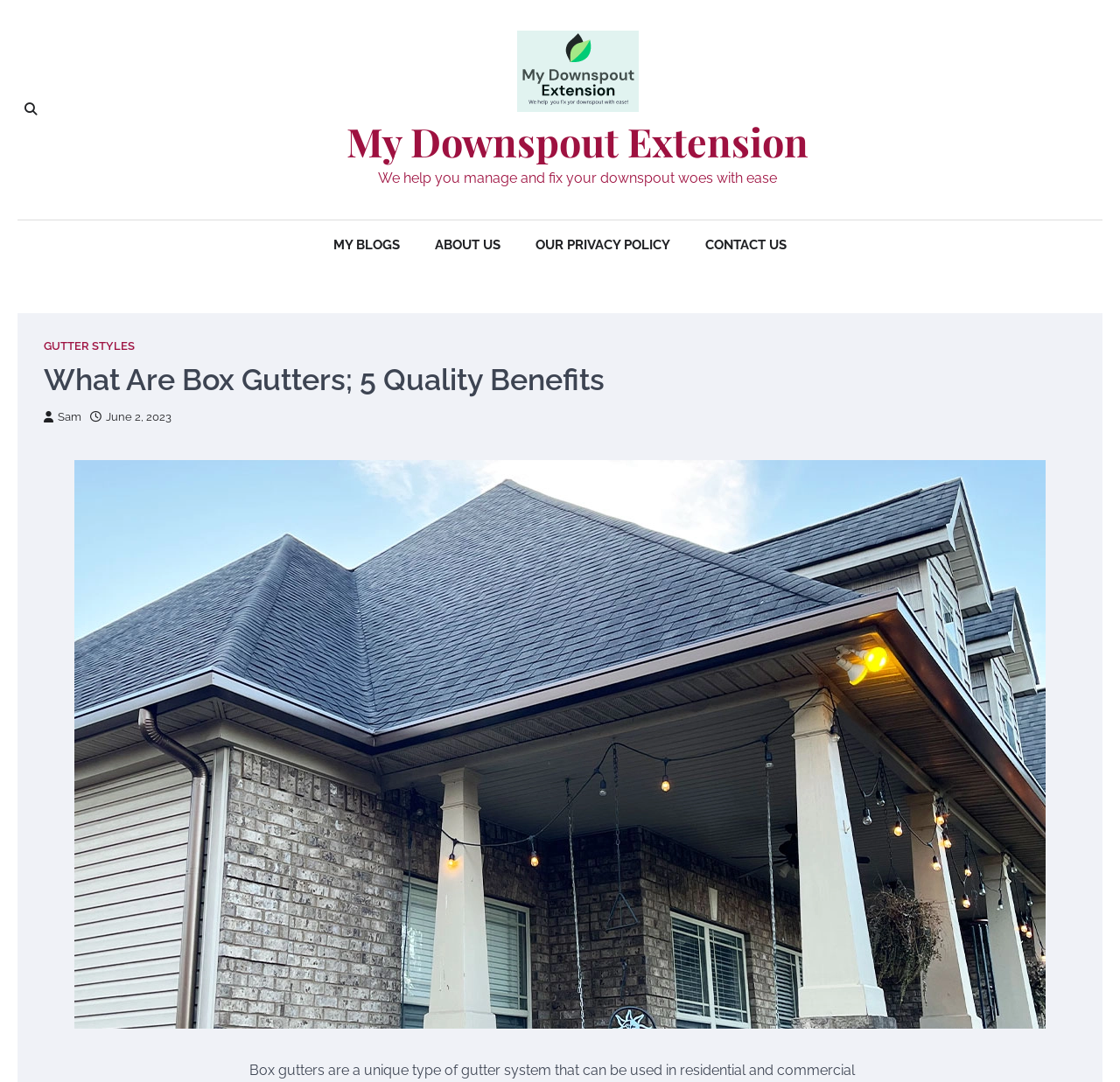Look at the image and answer the question in detail:
What is the topic of the webpage?

Based on the webpage's content, including the header 'What Are Box Gutters; 5 Quality Benefits' and the image 'box gutters', it is clear that the topic of the webpage is box gutters.